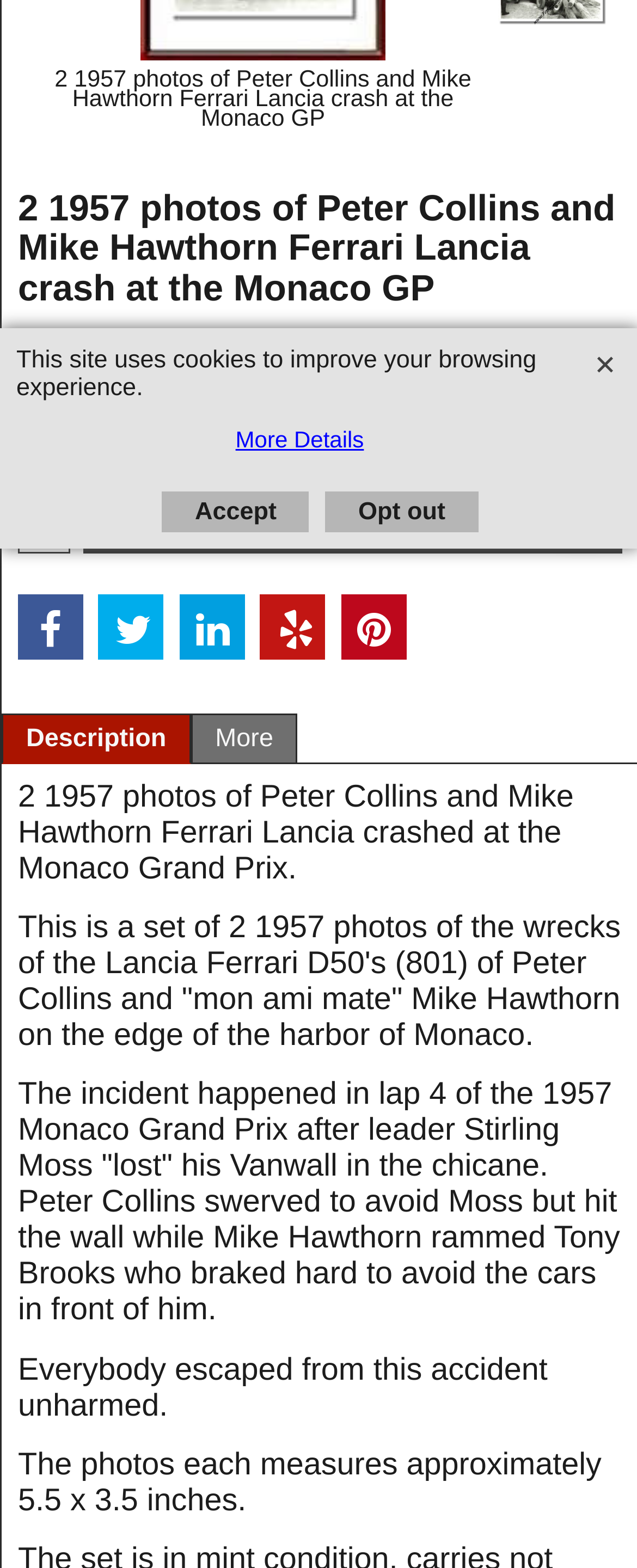Find the bounding box of the UI element described as: "Komprise Recognized as IDC Innovator". The bounding box coordinates should be given as four float values between 0 and 1, i.e., [left, top, right, bottom].

None